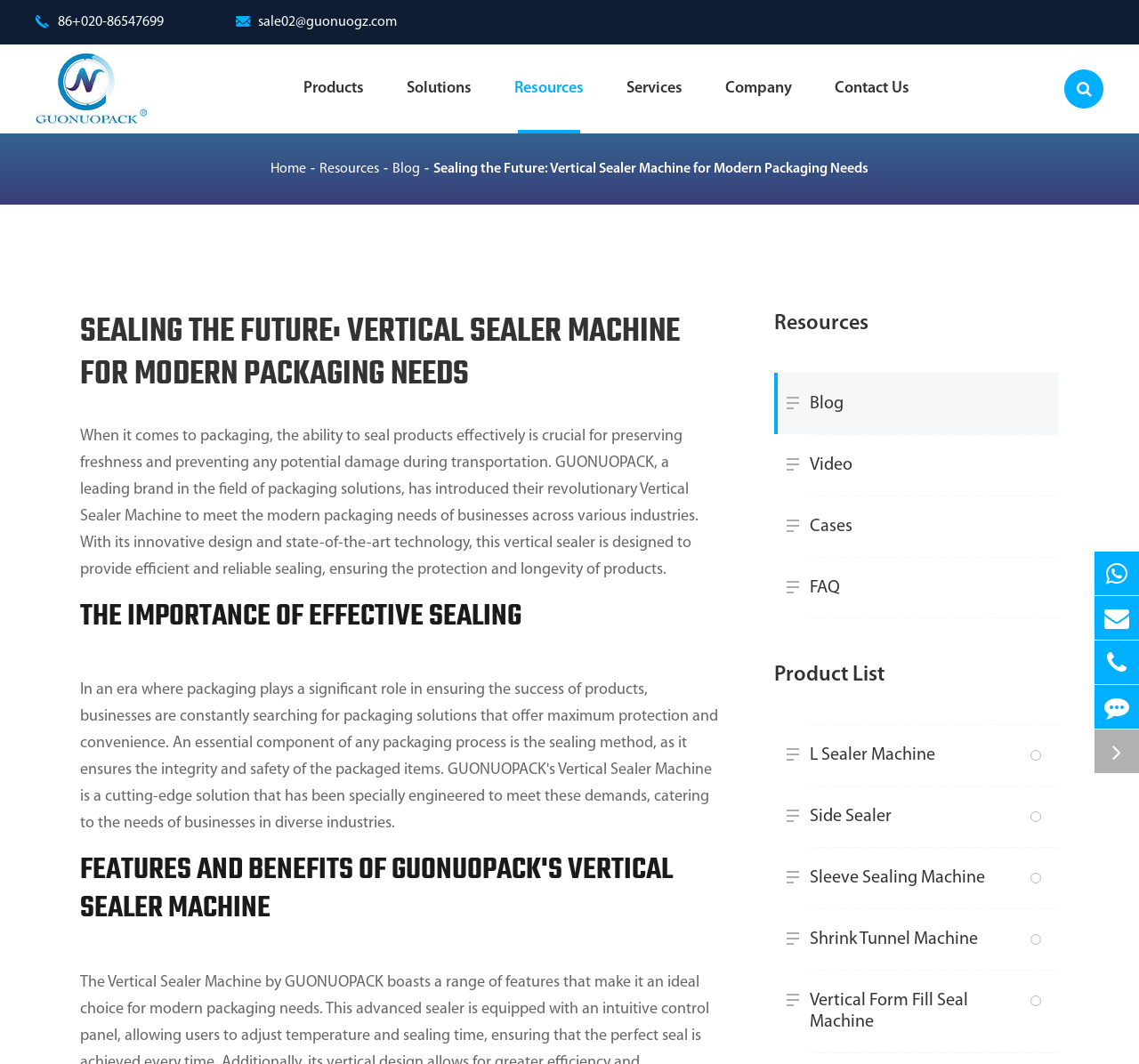From the image, can you give a detailed response to the question below:
What is the company name?

I found the company name by looking at the link element with the text 'Guangzhou Guonuo Automation Equipment Co., Ltd.' which is located at the top left corner of the webpage.